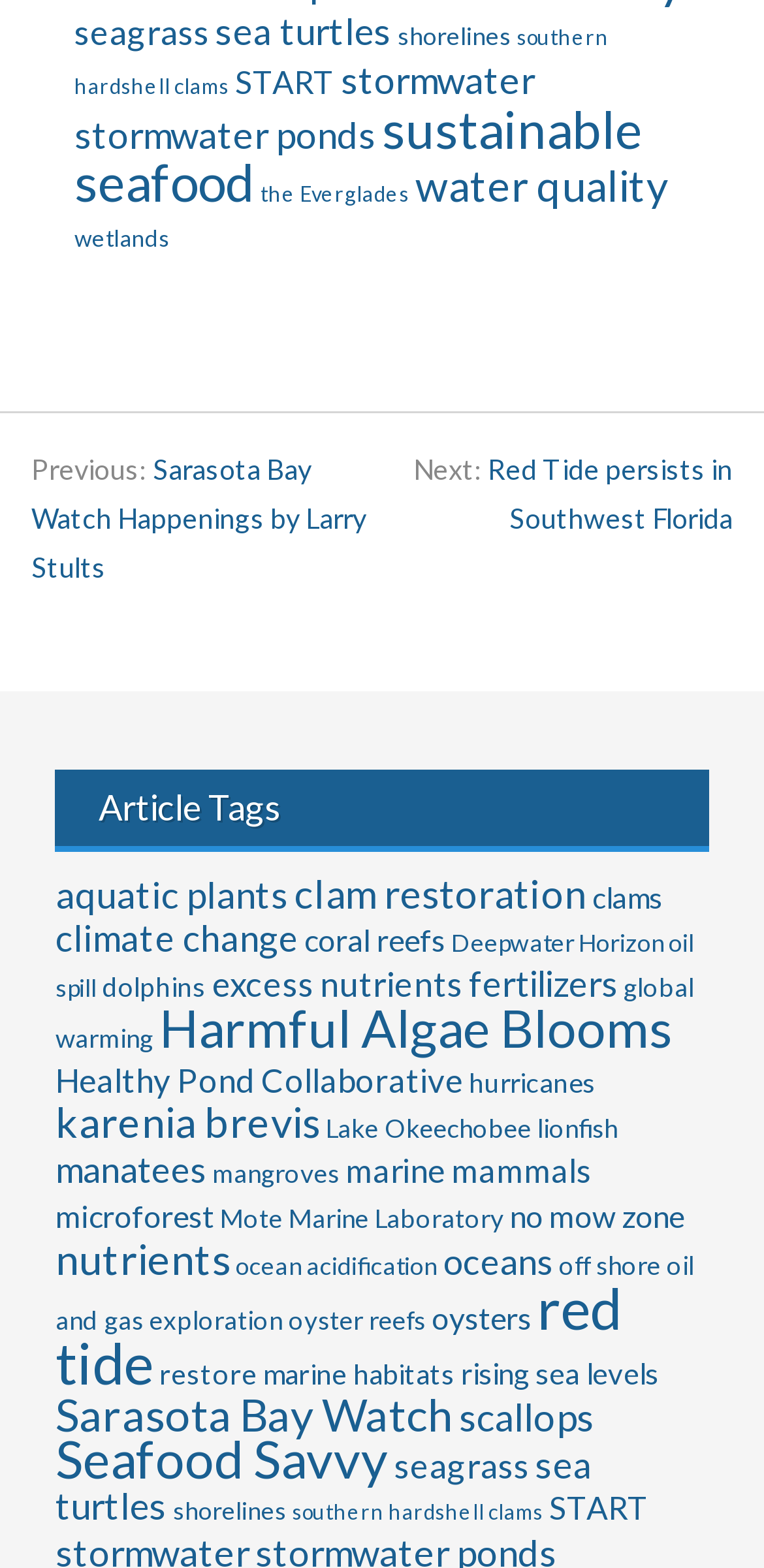Determine the bounding box coordinates of the clickable region to carry out the instruction: "View 'Sarasota Bay Watch Happenings by Larry Stults'".

[0.041, 0.289, 0.479, 0.373]